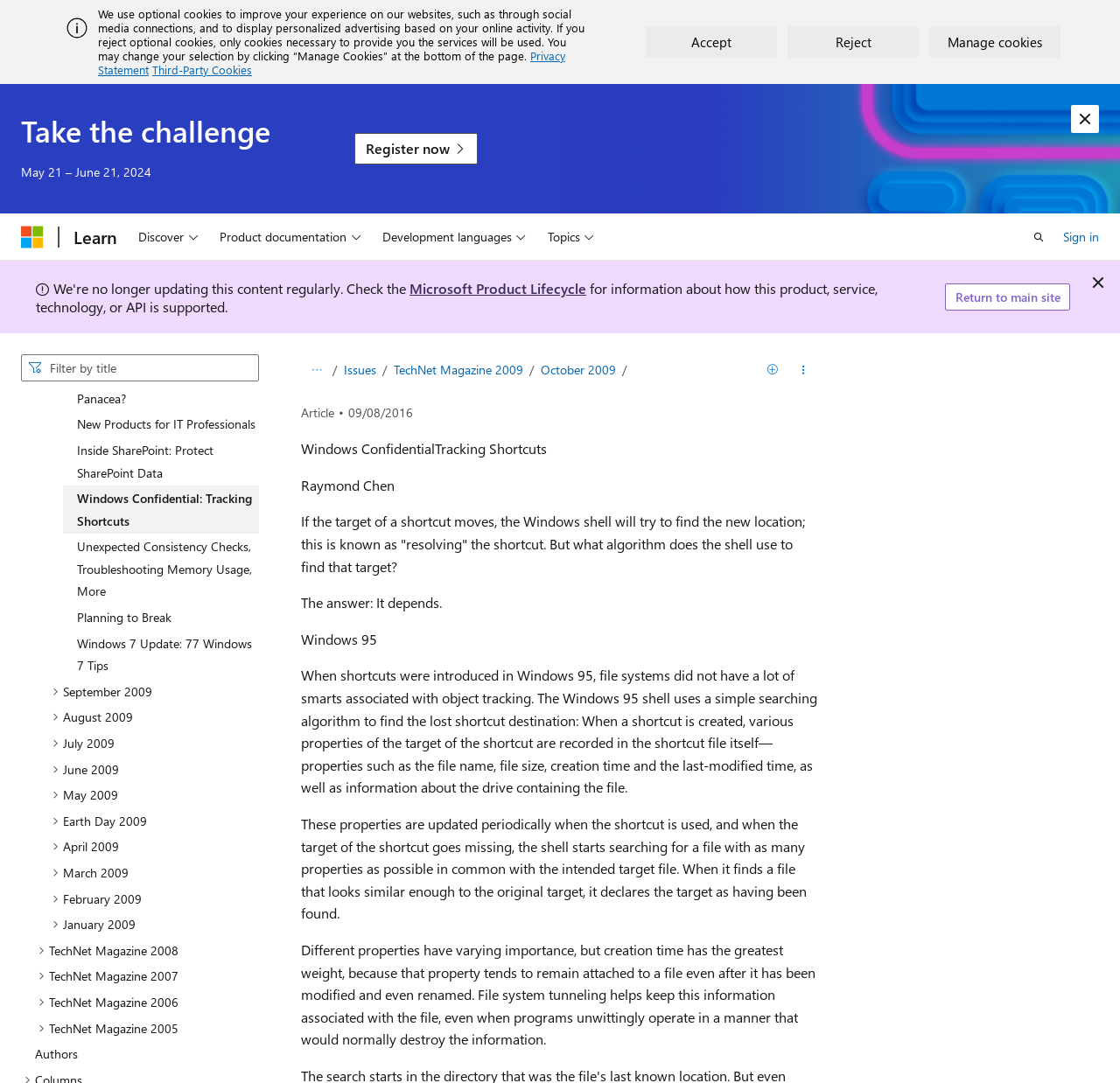What is the date range of the challenge?
Look at the image and respond with a one-word or short-phrase answer.

May 21 – June 21, 2024